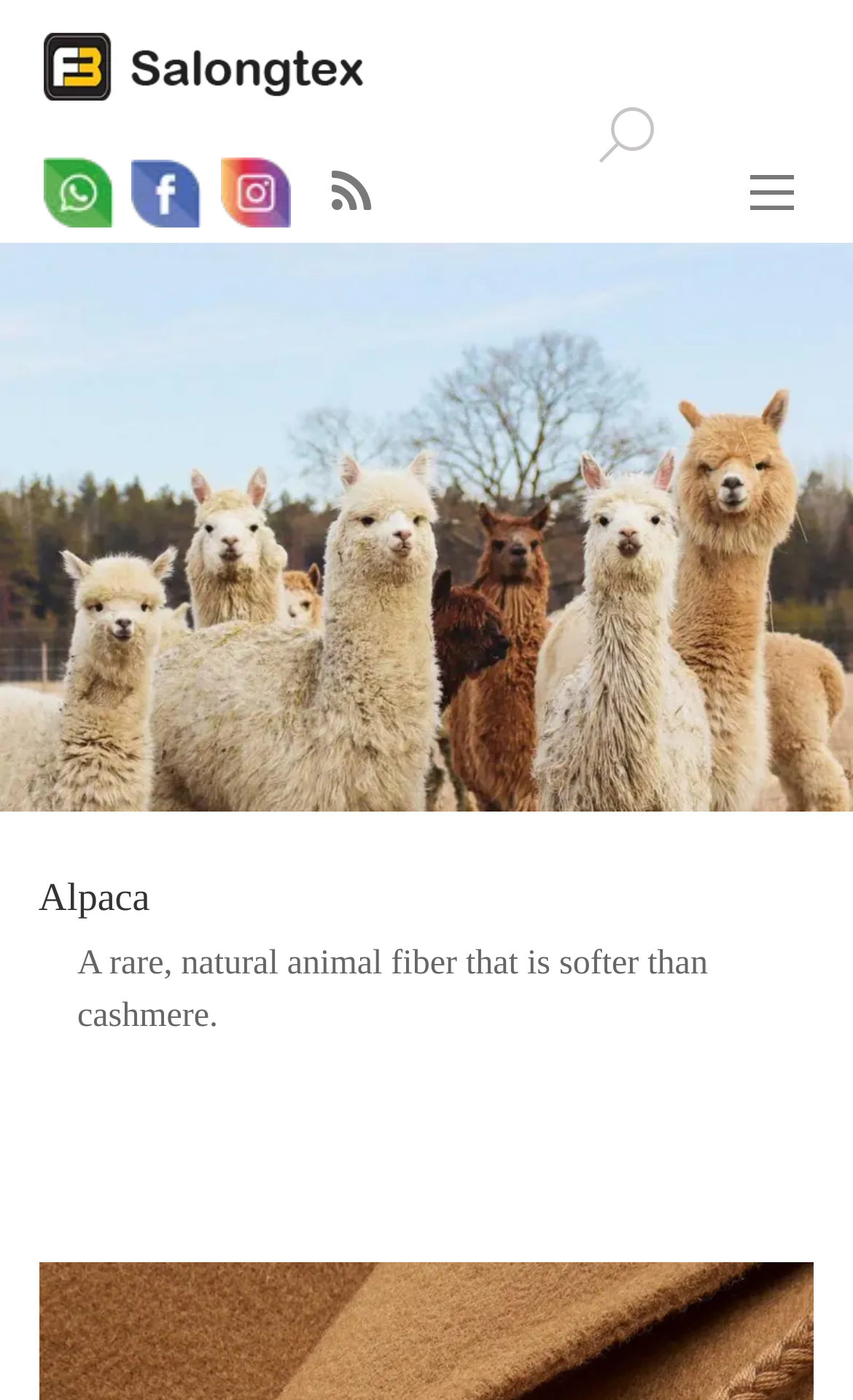What is the natural fiber discussed on this webpage?
Refer to the image and give a detailed answer to the query.

The webpage discusses Alpaca wool, which is a natural fiber derived from the fibers that naturally grow on alpacas, as mentioned in the meta description.